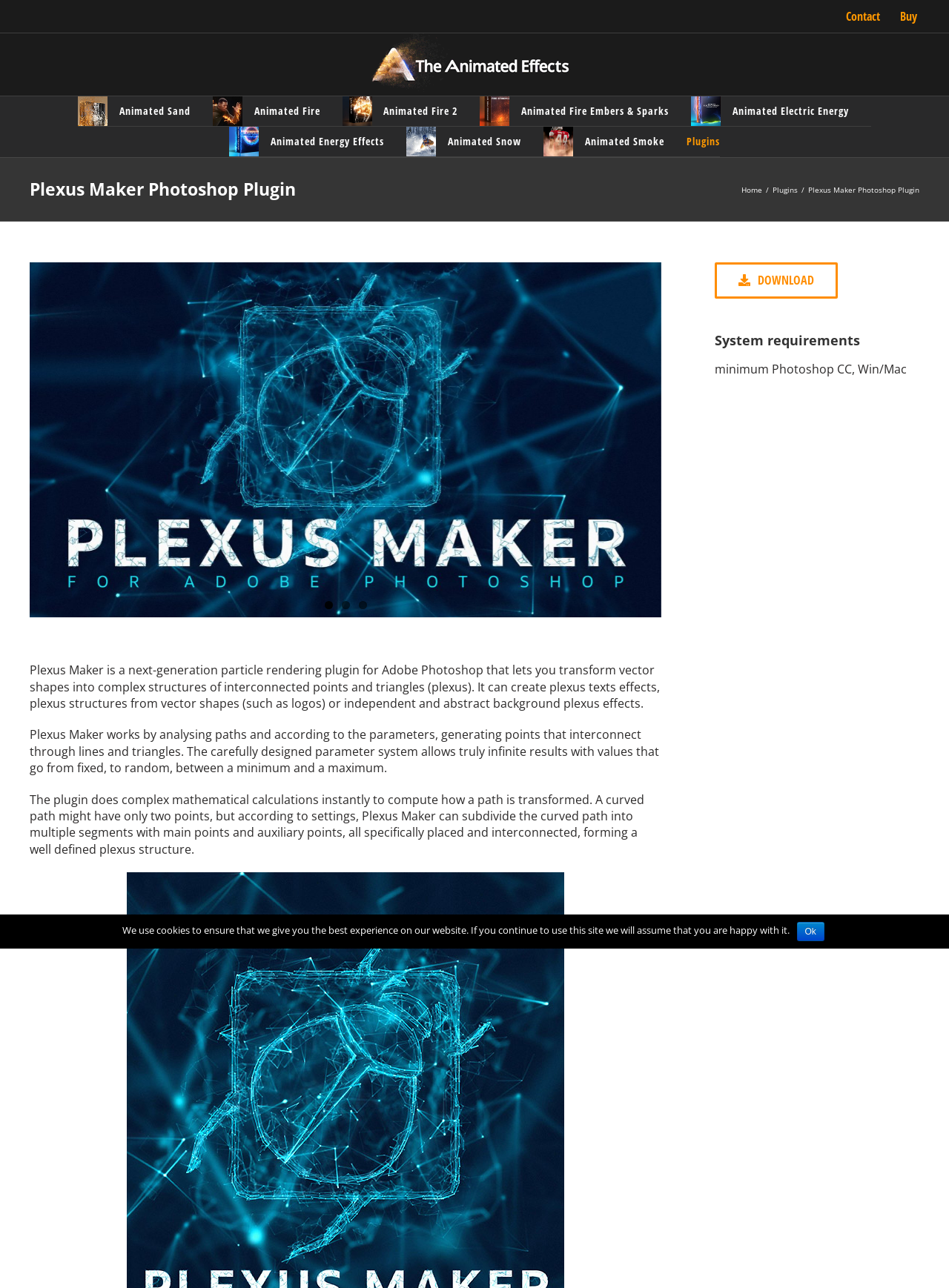Give a detailed account of the webpage's layout and content.

The webpage is about Plexus Maker, a plugin for Adobe Photoshop that allows users to transform vector shapes into complex structures of interconnected points and triangles. At the top of the page, there is a navigation menu with links to "Contact", "Buy", and the logo of "The Animated Effects – Create Photoshop Animations". Below the navigation menu, there is a main menu with links to various animated effects, including "Animated Sand", "Animated Fire", "Animated Fire 2", and more. Each link has a corresponding image.

On the left side of the page, there is a heading that reads "Plexus Maker Photoshop Plugin". Below the heading, there is a paragraph of text that describes the plugin's functionality, followed by two more paragraphs that provide more details about how the plugin works.

To the right of the text, there are three images that showcase the plugin's capabilities. Below the images, there are links to pages numbered 1, 2, and 3, as well as two social media links.

At the bottom of the page, there is a section with a heading that reads "System requirements" and a link to download the plugin. There is also a notice about the use of cookies on the website.

Overall, the webpage is well-organized and easy to navigate, with clear headings and concise text that effectively communicates the features and benefits of the Plexus Maker plugin.